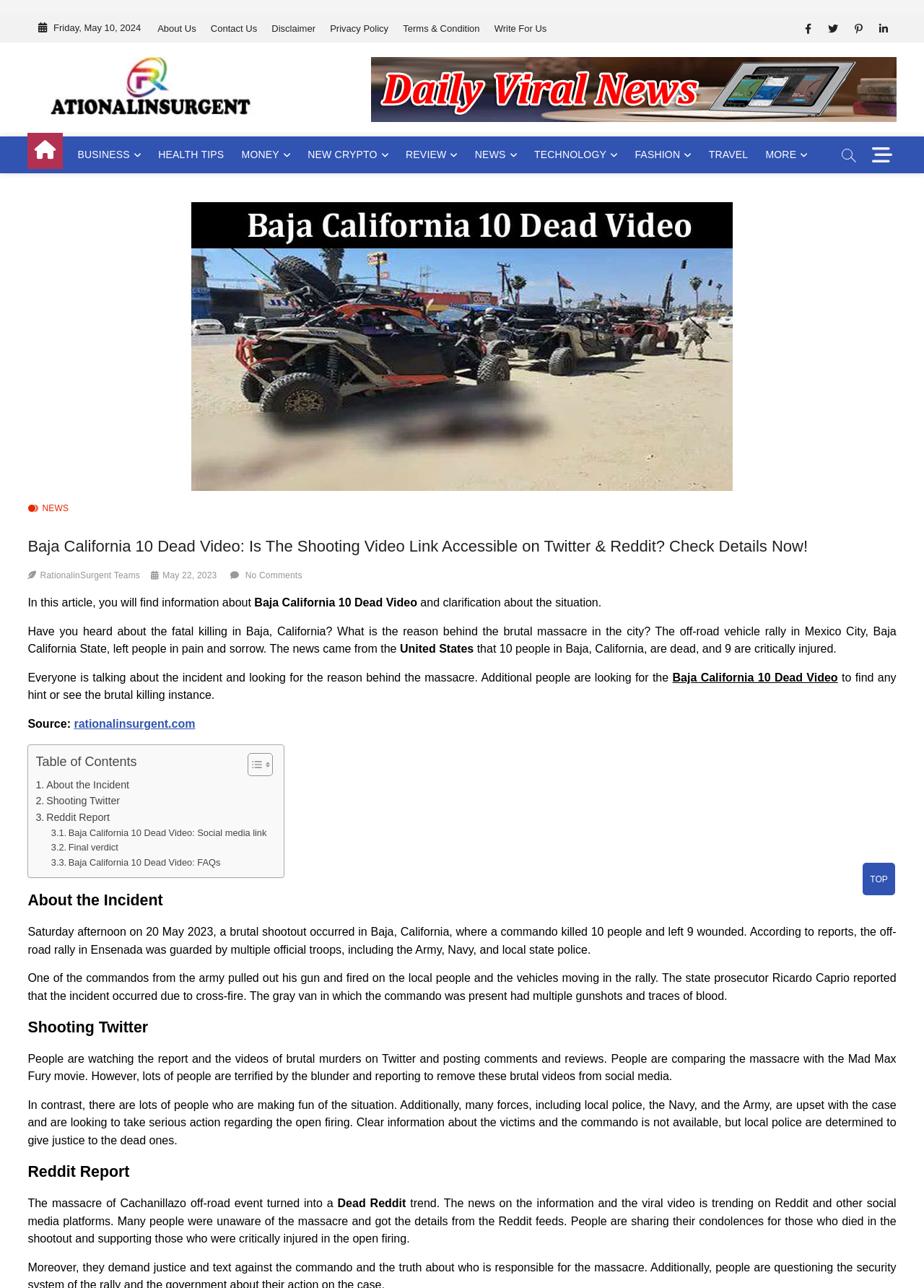Identify the bounding box for the UI element described as: "About the Incident". The coordinates should be four float numbers between 0 and 1, i.e., [left, top, right, bottom].

[0.039, 0.603, 0.143, 0.616]